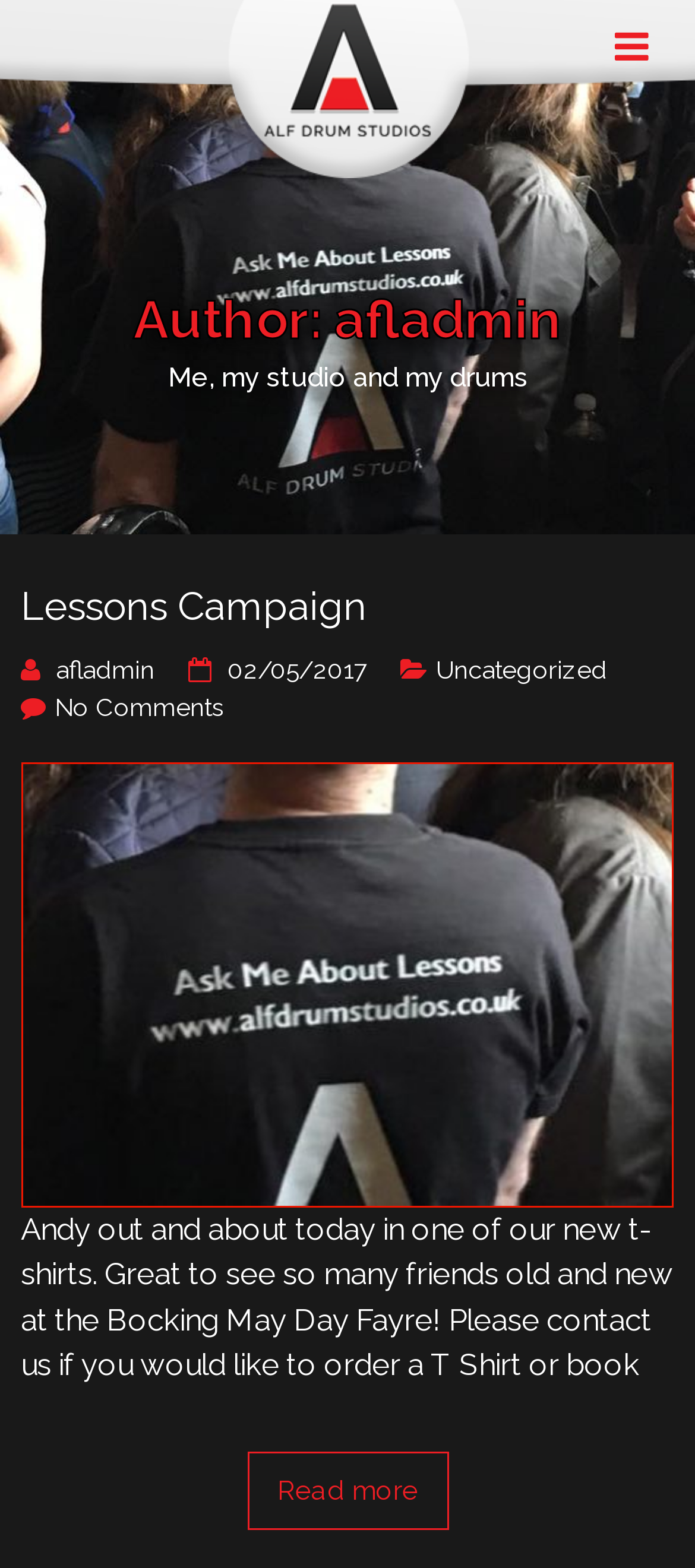What is the category of the article?
Look at the image and answer the question using a single word or phrase.

Uncategorized